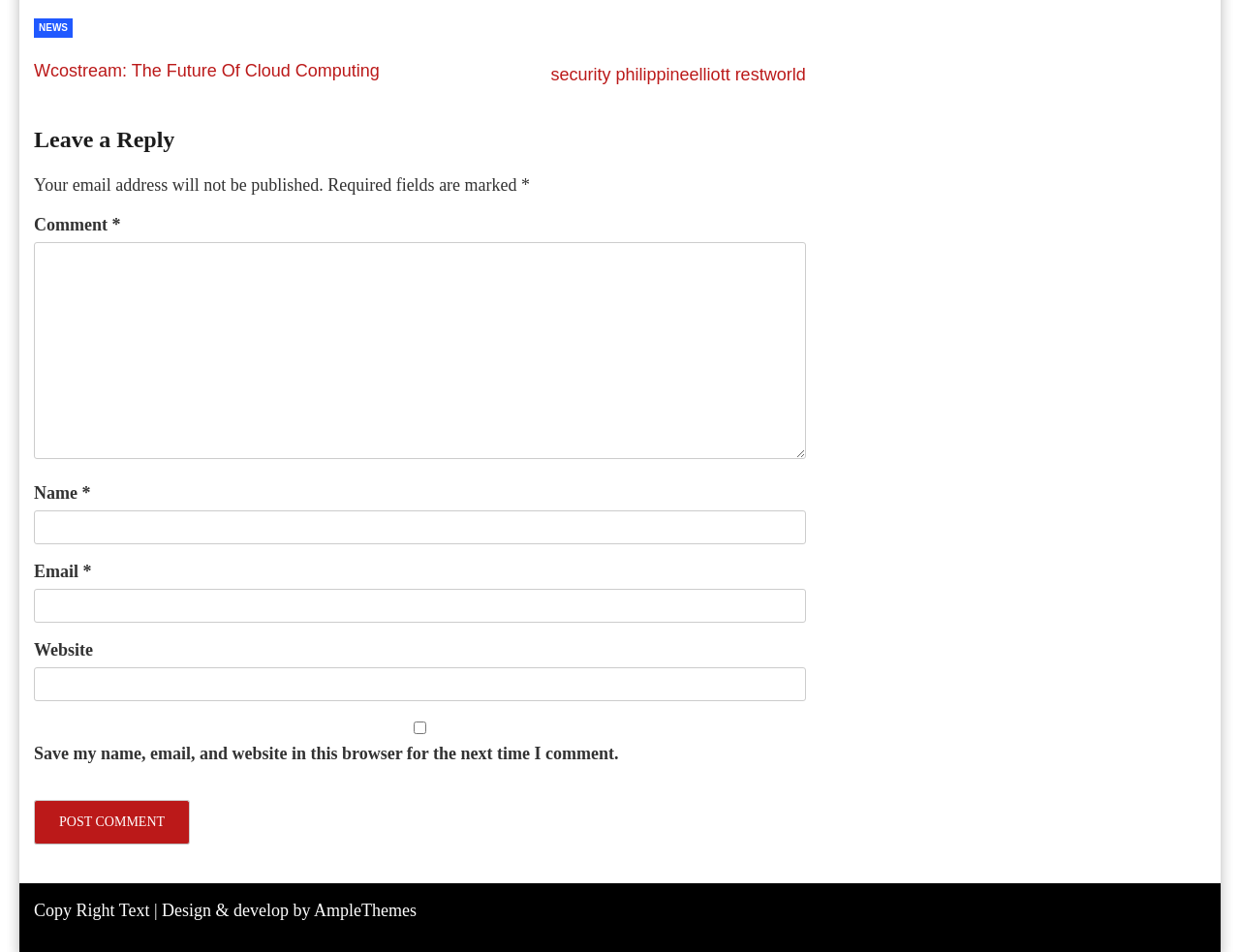What is the purpose of the 'Post Comment' button?
Please use the image to provide an in-depth answer to the question.

The 'Post Comment' button is located at the bottom of the comment form, and it is likely used to submit the comment after filling in the required fields such as name, email, and comment. This is inferred from the context of the form and the button's position.